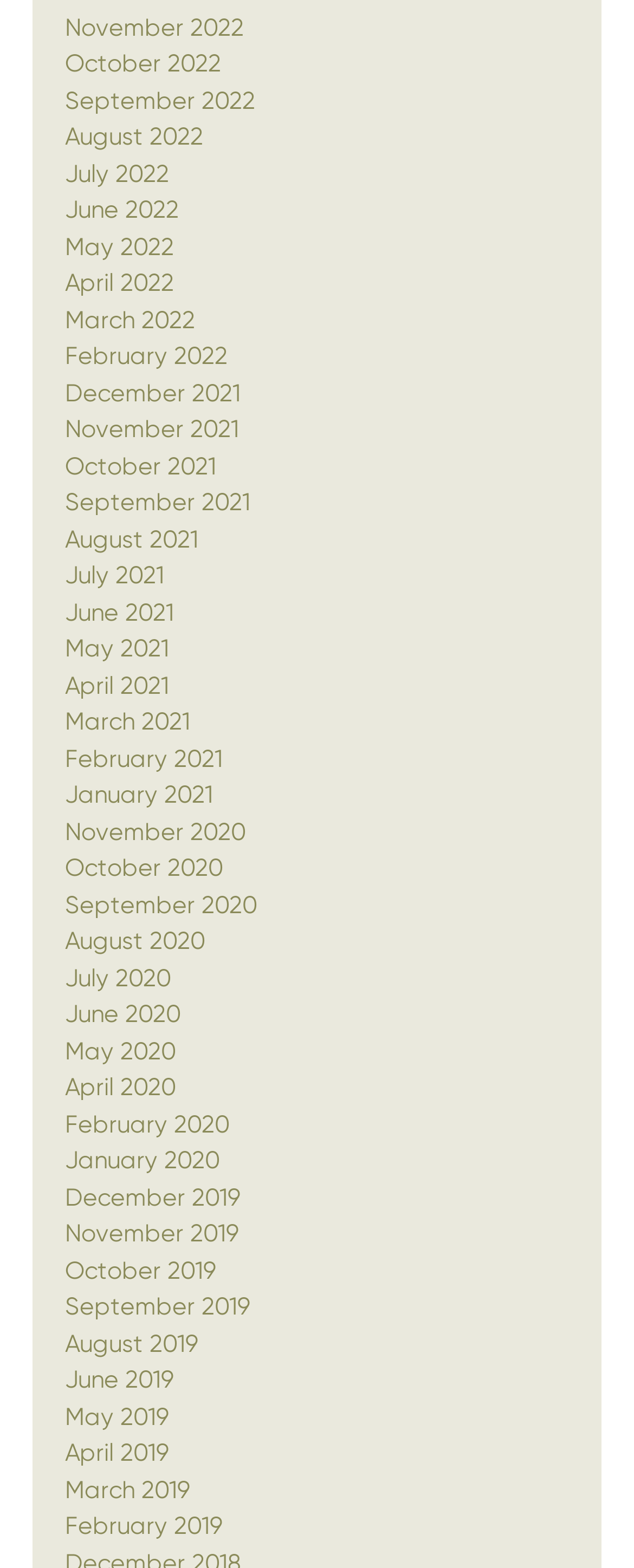Locate the bounding box coordinates of the item that should be clicked to fulfill the instruction: "View November 2022".

[0.103, 0.008, 0.385, 0.027]